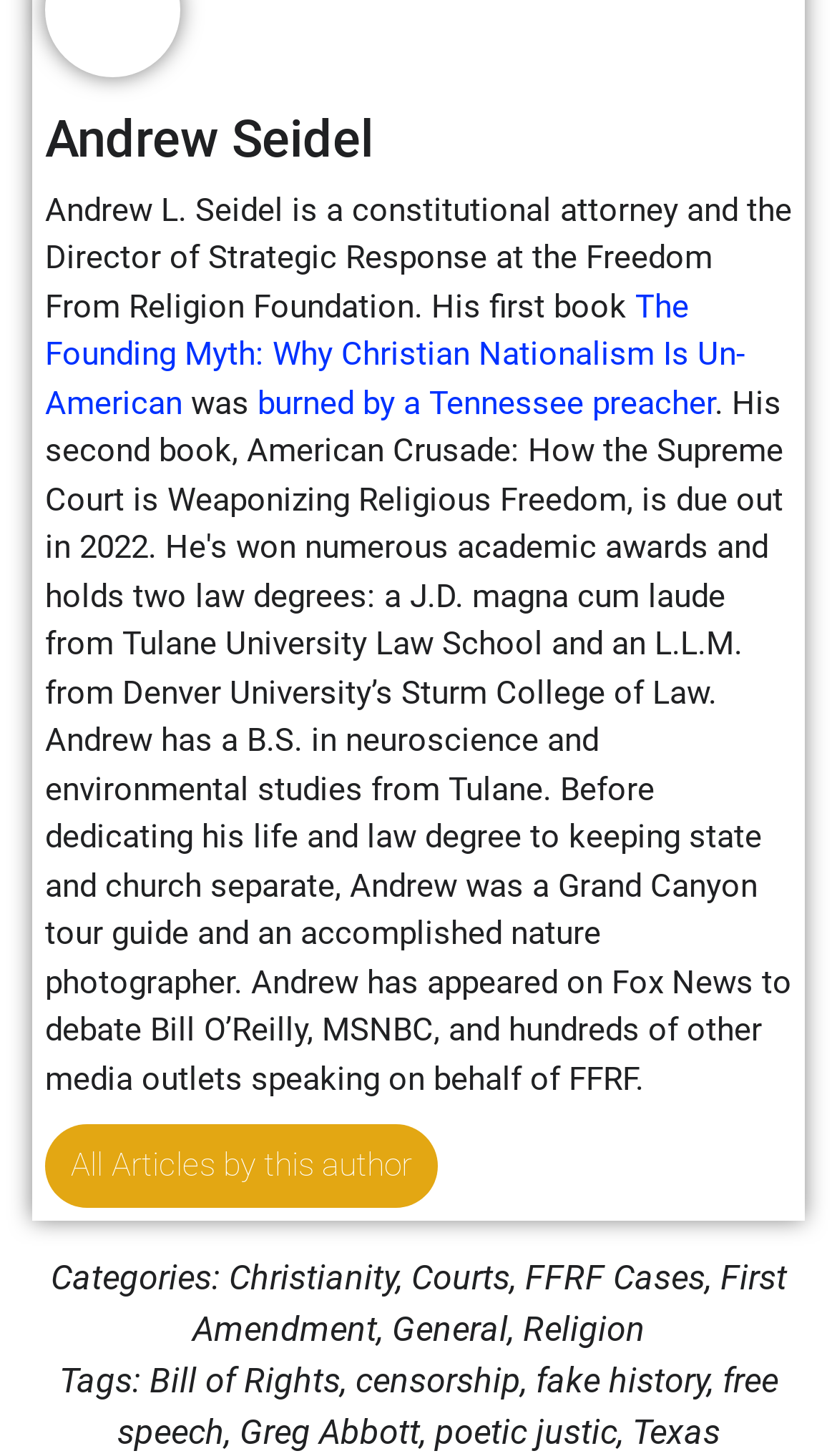Please find the bounding box coordinates (top-left x, top-left y, bottom-right x, bottom-right y) in the screenshot for the UI element described as follows: burned by a Tennessee preacher

[0.308, 0.263, 0.854, 0.29]